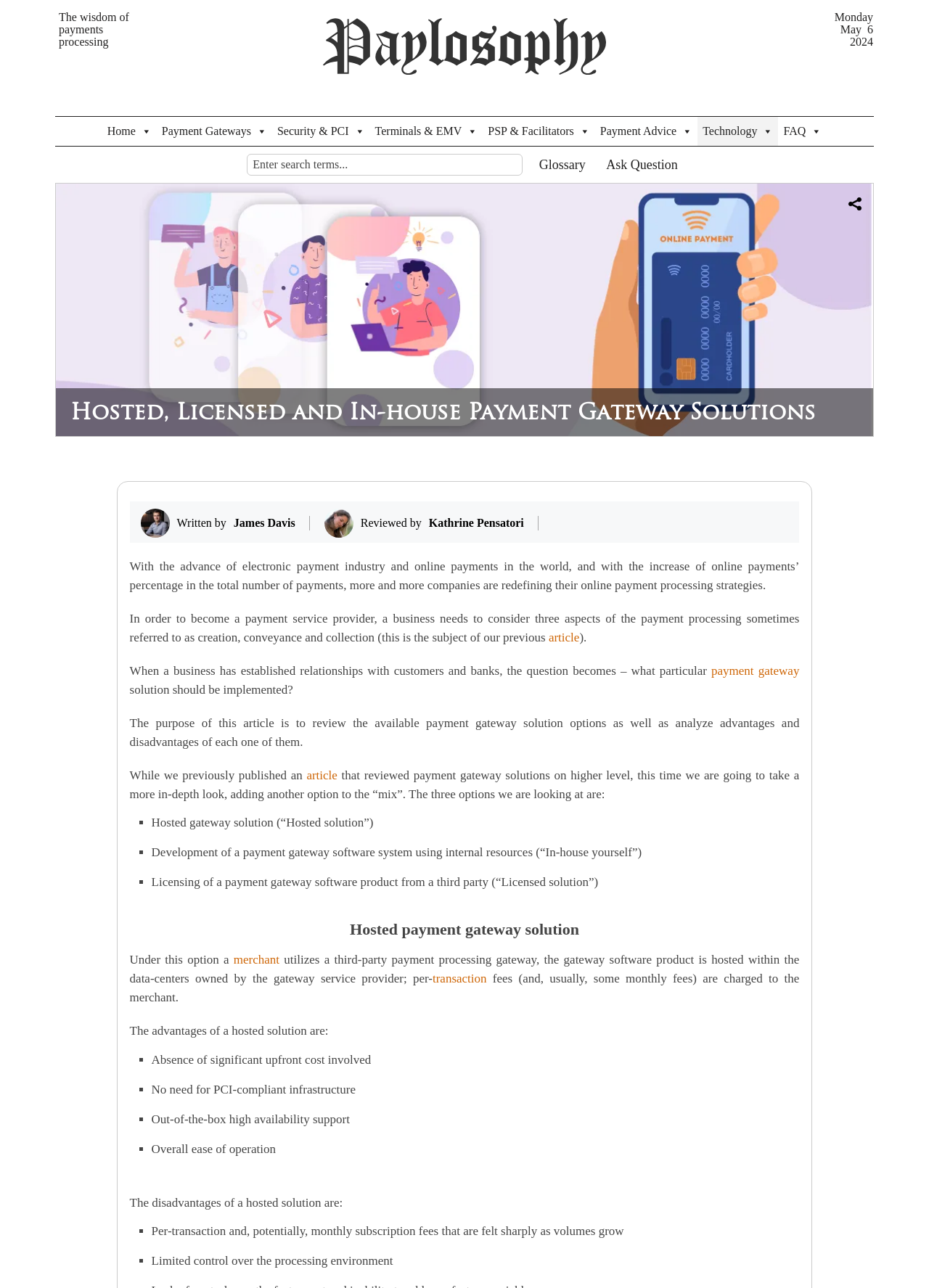Specify the bounding box coordinates of the region I need to click to perform the following instruction: "download the article". The coordinates must be four float numbers in the range of 0 to 1, i.e., [left, top, right, bottom].

None